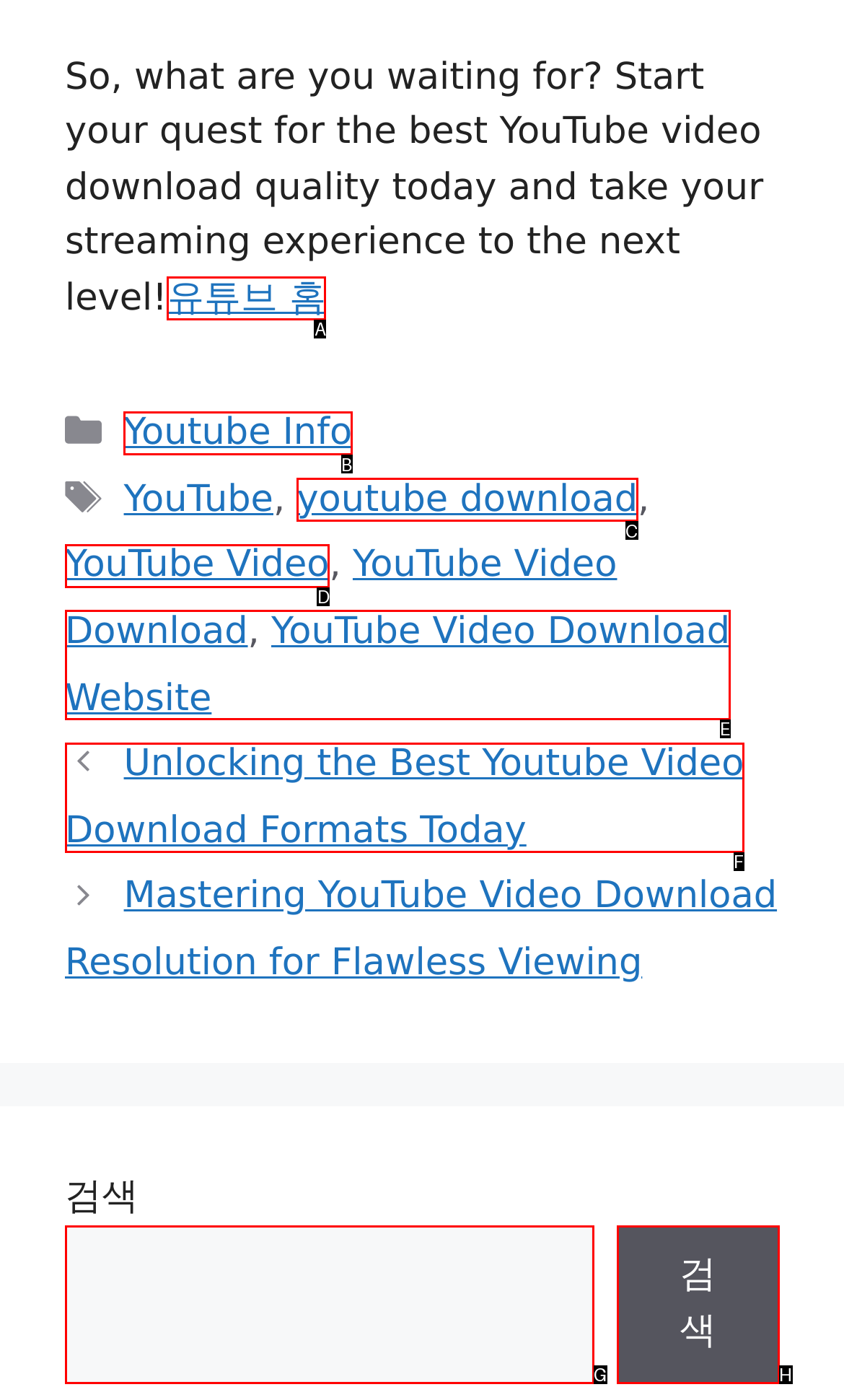Determine the letter of the UI element that will complete the task: Visit the 'YouTube Video Download Website'
Reply with the corresponding letter.

E